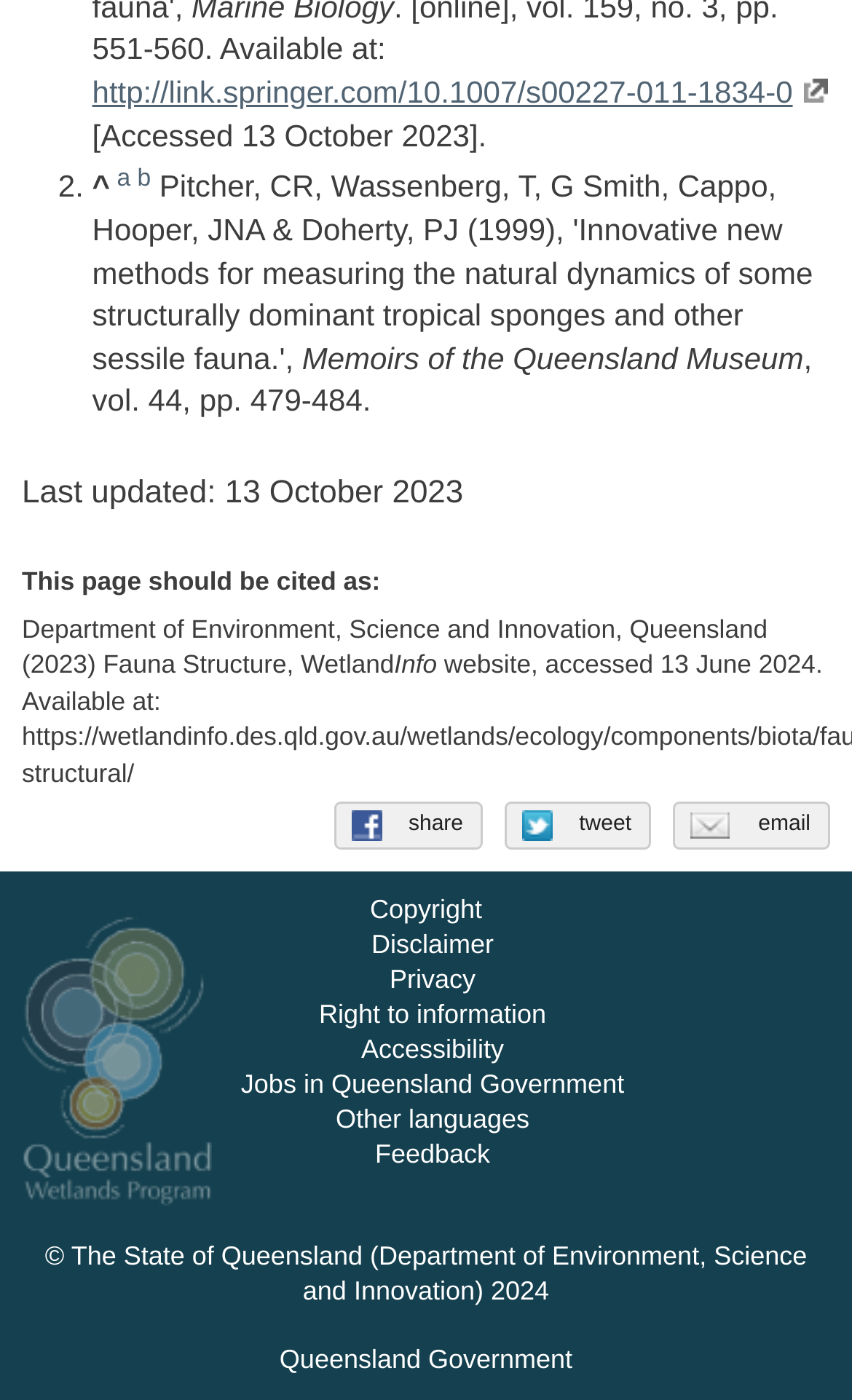Please provide a comprehensive response to the question based on the details in the image: What is the copyright year?

The copyright year can be found in the static text element with the text '© The State of Queensland (Department of Environment, Science and Innovation) 2024' located at coordinates [0.053, 0.886, 0.947, 0.933].